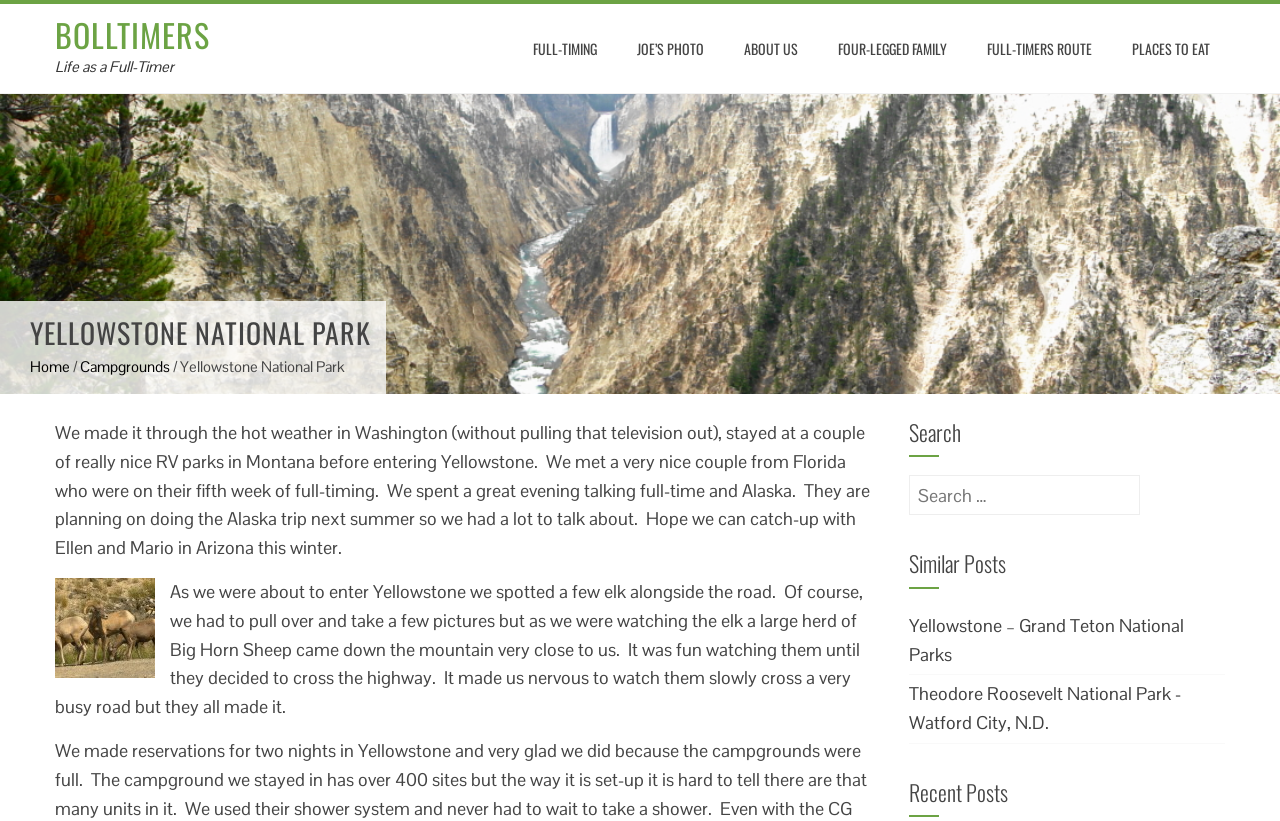From the details in the image, provide a thorough response to the question: What is the purpose of the search box?

The purpose of the search box can be inferred from the text content of the StaticText element 'Search for:' with bounding box coordinates [0.71, 0.581, 0.752, 0.645], which is located near the search box element with bounding box coordinates [0.71, 0.579, 0.891, 0.628].